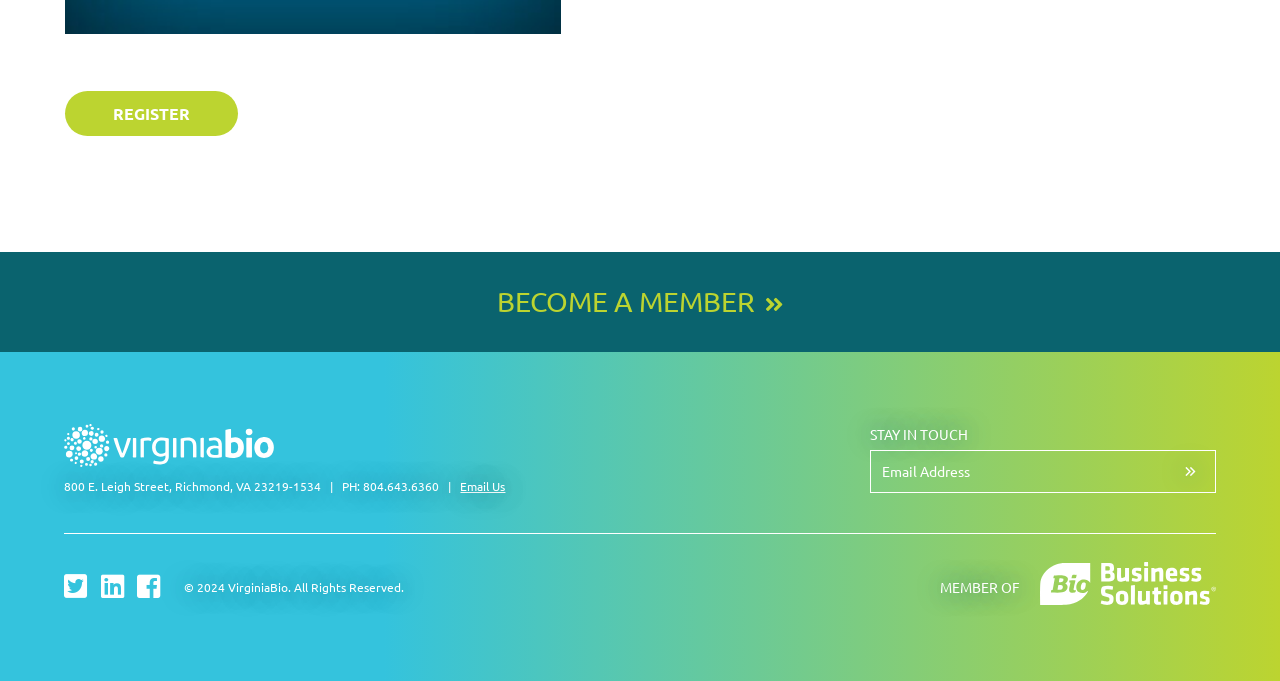Please find the bounding box coordinates in the format (top-left x, top-left y, bottom-right x, bottom-right y) for the given element description. Ensure the coordinates are floating point numbers between 0 and 1. Description: Email Us

[0.36, 0.702, 0.395, 0.726]